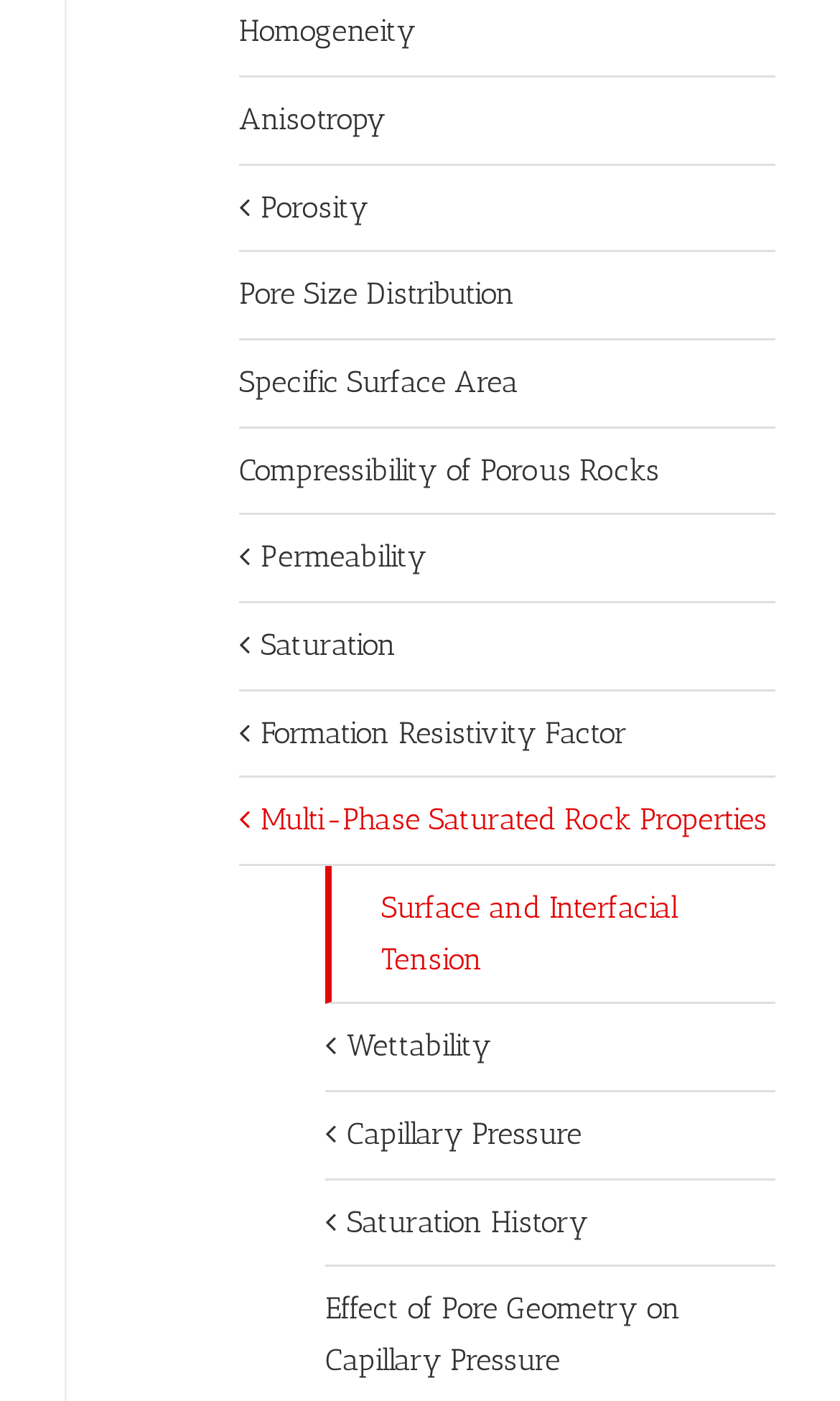Extract the bounding box for the UI element that matches this description: "Multi-Phase Saturated Rock Properties".

[0.285, 0.555, 0.923, 0.618]